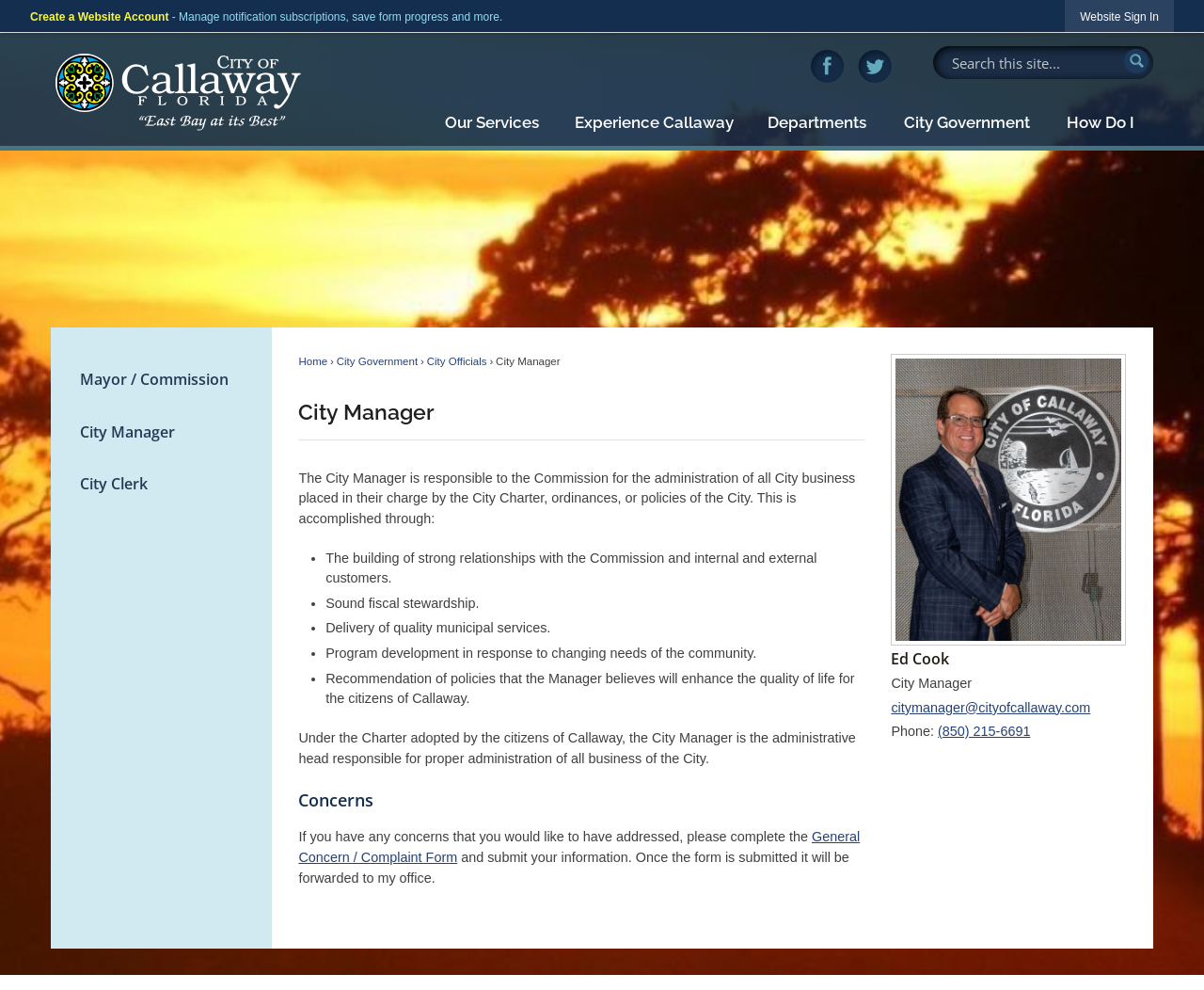Find and specify the bounding box coordinates that correspond to the clickable region for the instruction: "Go to Homepage".

[0.042, 0.054, 0.253, 0.132]